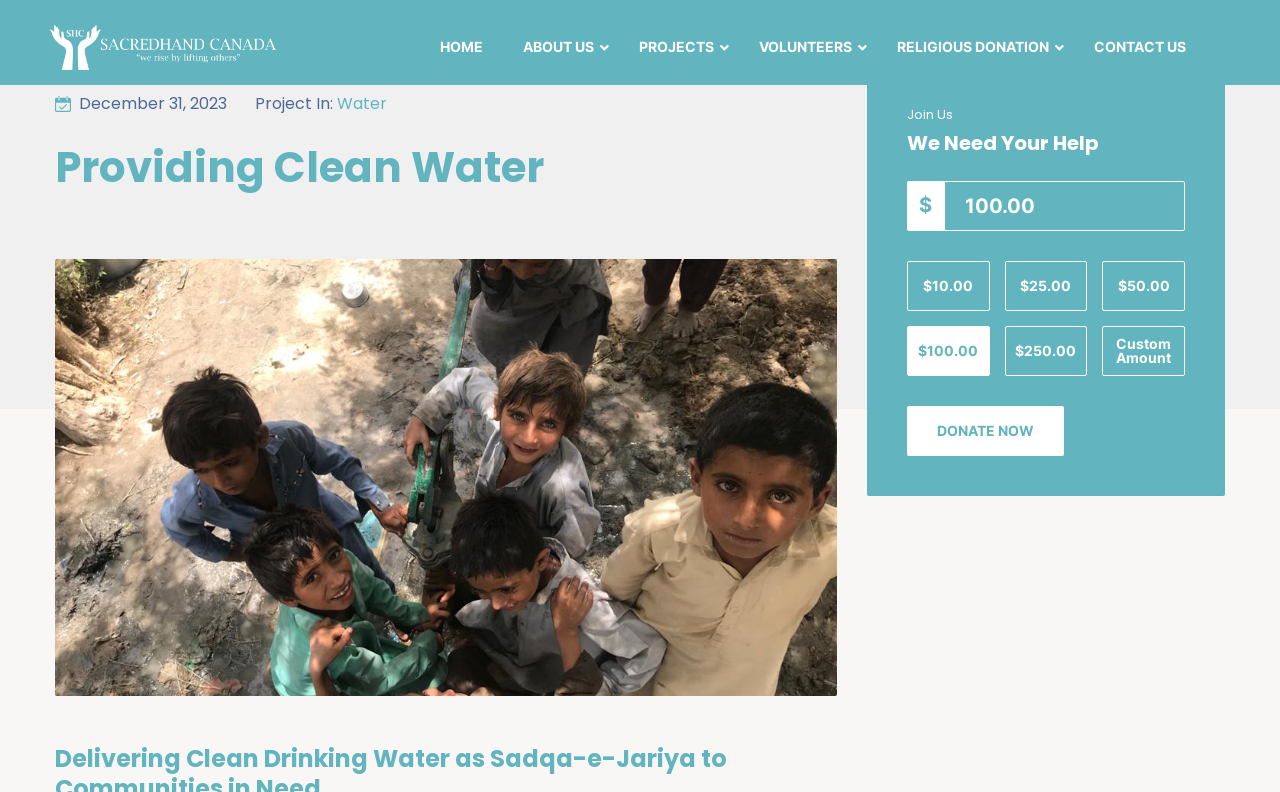What is the default donation amount?
Answer the question with a thorough and detailed explanation.

I found the default donation amount by looking at the textbox element on the webpage, which has a default value of '100.00'.